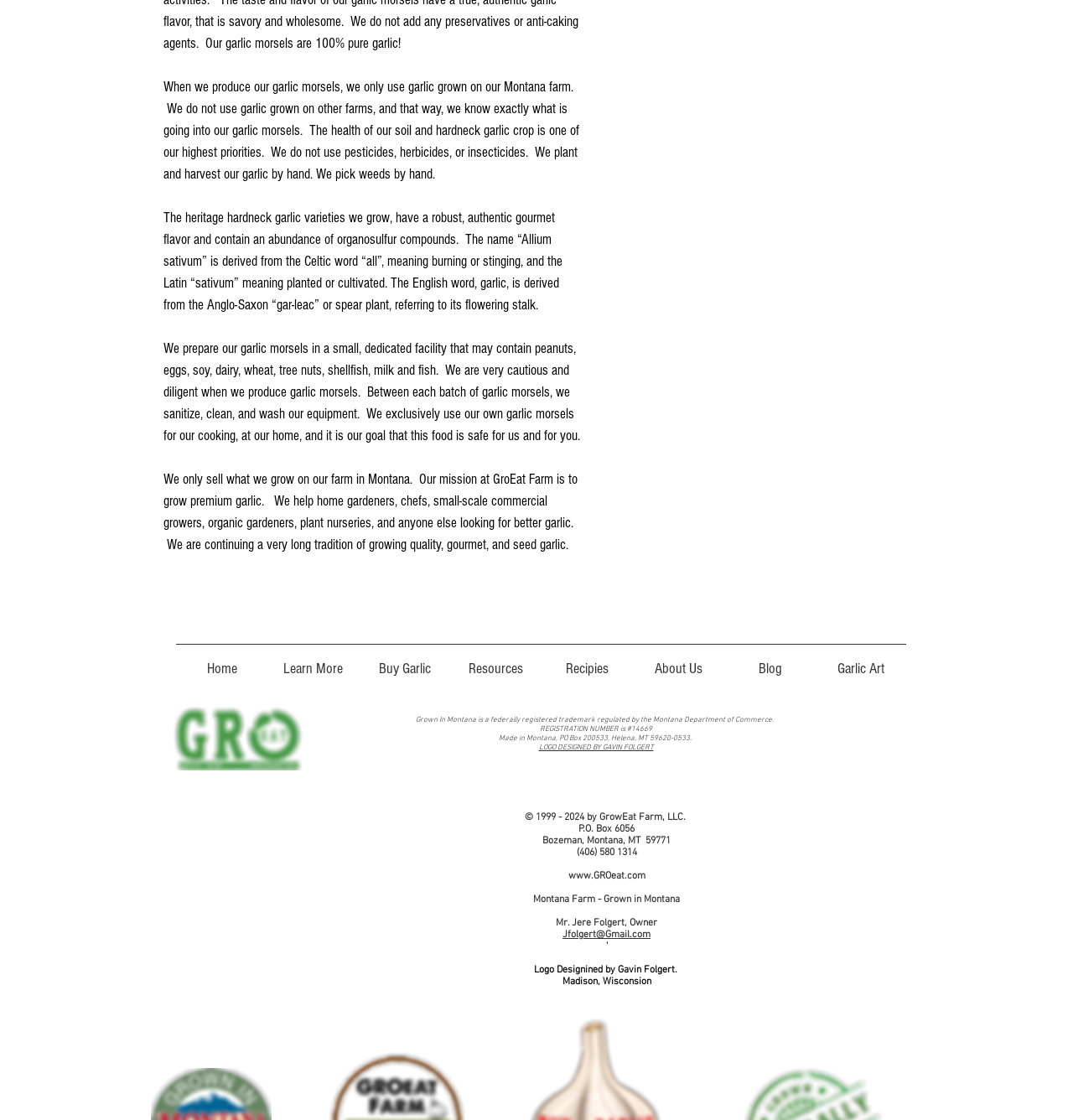Identify the bounding box for the UI element specified in this description: "LOGO DESIGNED BY GAVIN FOLGERT". The coordinates must be four float numbers between 0 and 1, formatted as [left, top, right, bottom].

[0.502, 0.663, 0.609, 0.672]